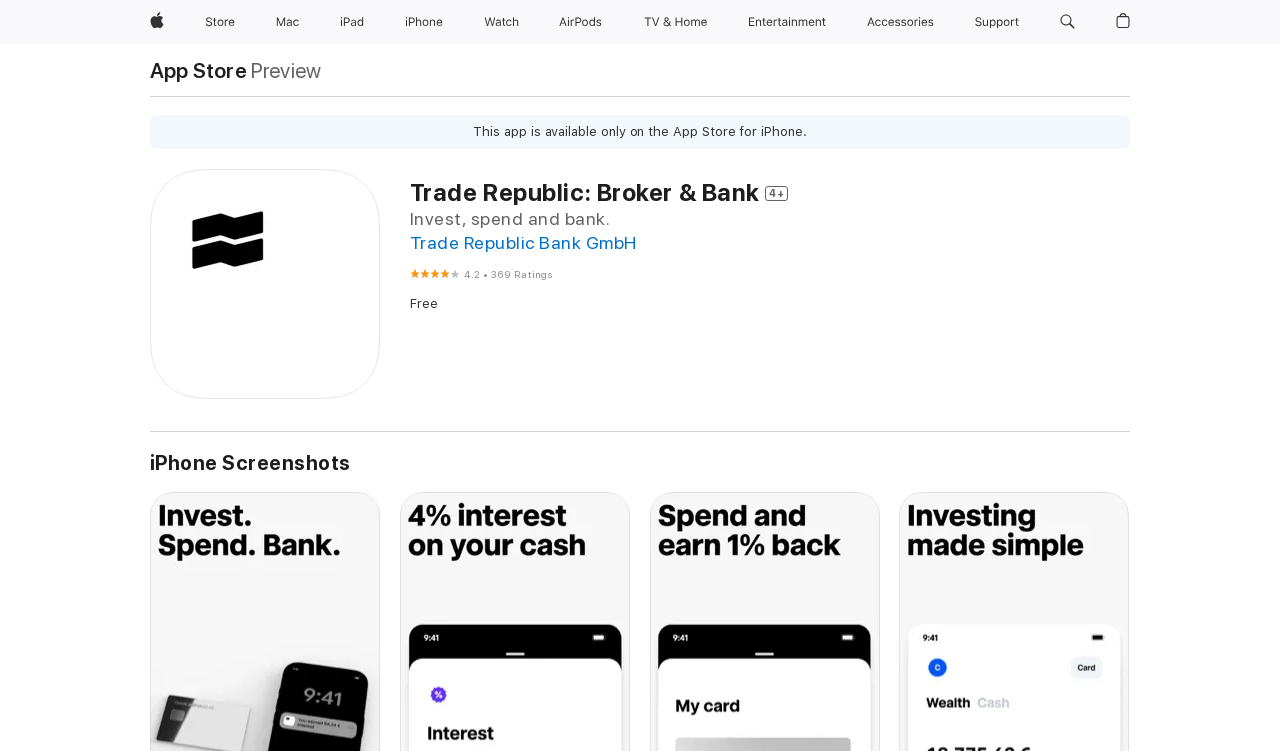What type of device is Trade Republic: Broker & Bank available on?
Refer to the image and answer the question using a single word or phrase.

iPhone